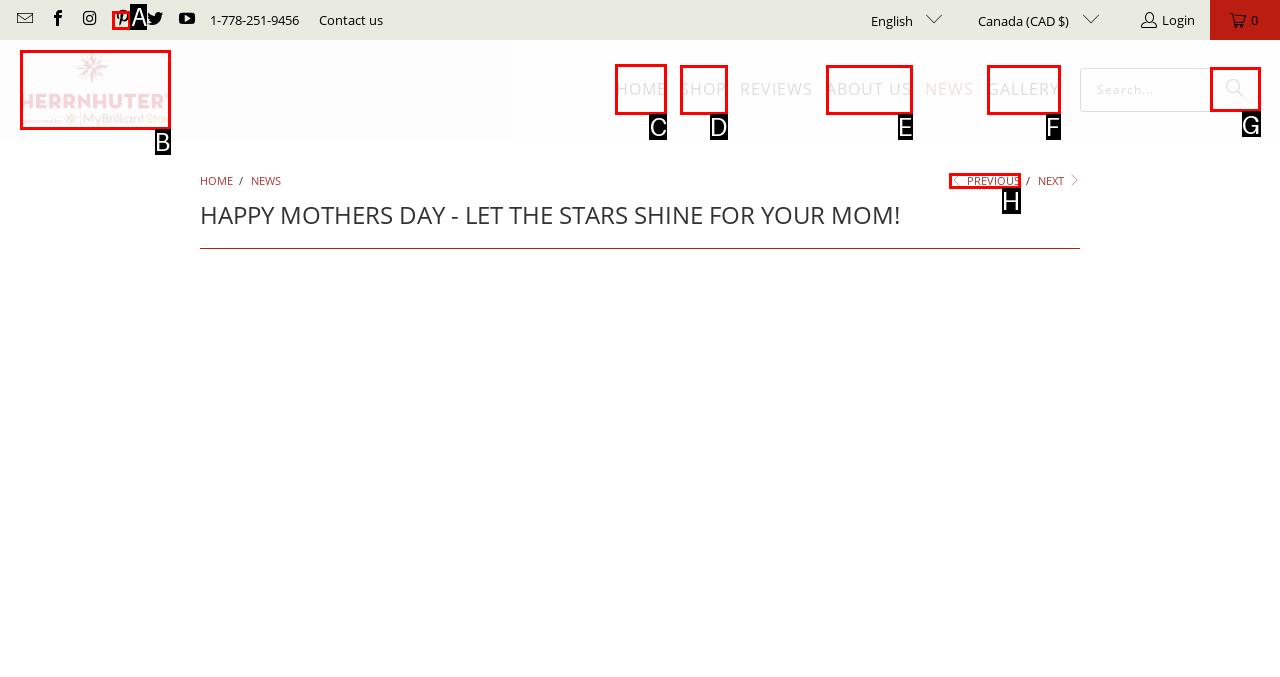Pick the right letter to click to achieve the task: Go to the home page
Answer with the letter of the correct option directly.

C